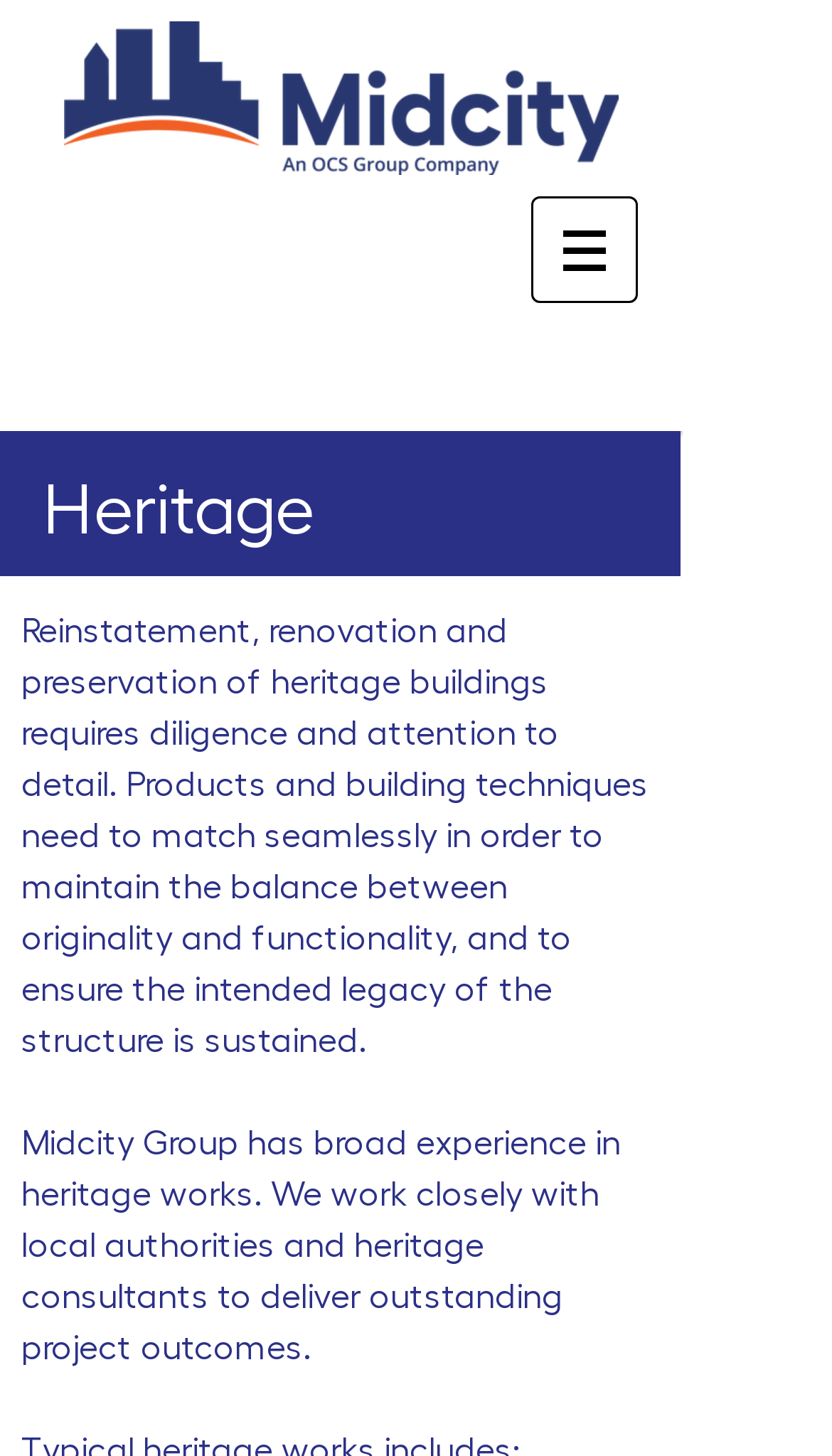Answer the question using only a single word or phrase: 
What is the goal of Midcity Group's heritage projects?

To sustain the intended legacy